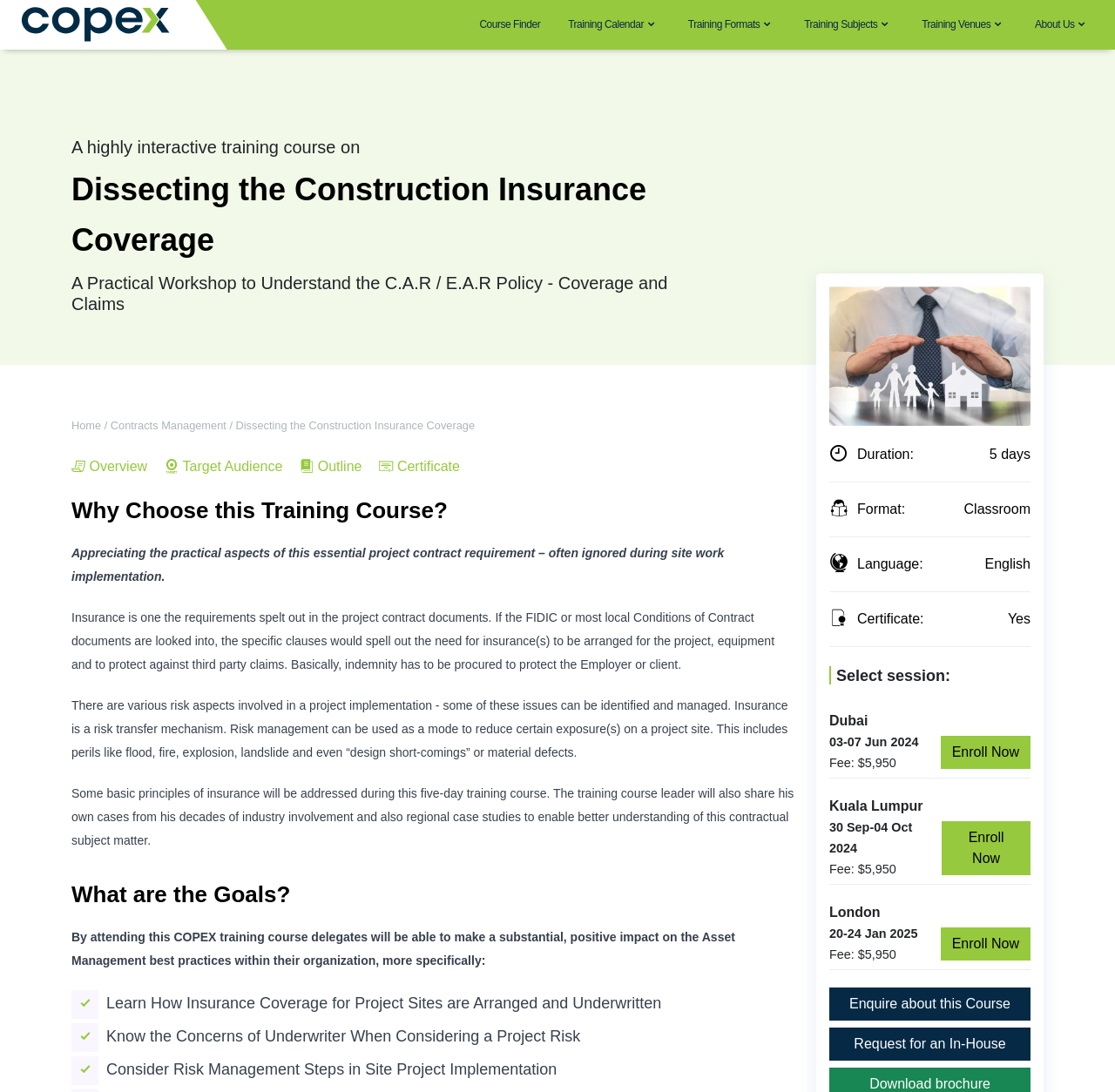Describe every aspect of the webpage comprehensively.

This webpage is about a COPEX training course focused on construction insurance coverage. At the top left, there is a logo of Copex Training. Below the logo, there are three headings that introduce the course, describing it as a highly interactive training course on dissecting construction insurance coverage, a practical workshop to understand the C.A.R/E.A.R policy, and its coverage and claims.

To the right of the headings, there are navigation links, including "Home" and "Contracts Management". Below these links, there is a section with several links, including "Overview", "Target Audience", "Outline", and "Certificate", which provide more information about the course.

On the right side of the page, there is an image related to the course. Below the image, there are details about the course, including its duration, format, language, and certificate. The course is 5 days long, in a classroom format, and is taught in English. A certificate is provided upon completion.

Further down, there is a section to select a session, with three options: Dubai, Kuala Lumpur, and London. Each option includes the location, dates, fee, and an "Enroll Now" button. There are also two buttons at the bottom, "Enquire about this Course" and "Request for an In-House", which allow users to inquire about the course or request an in-house training.